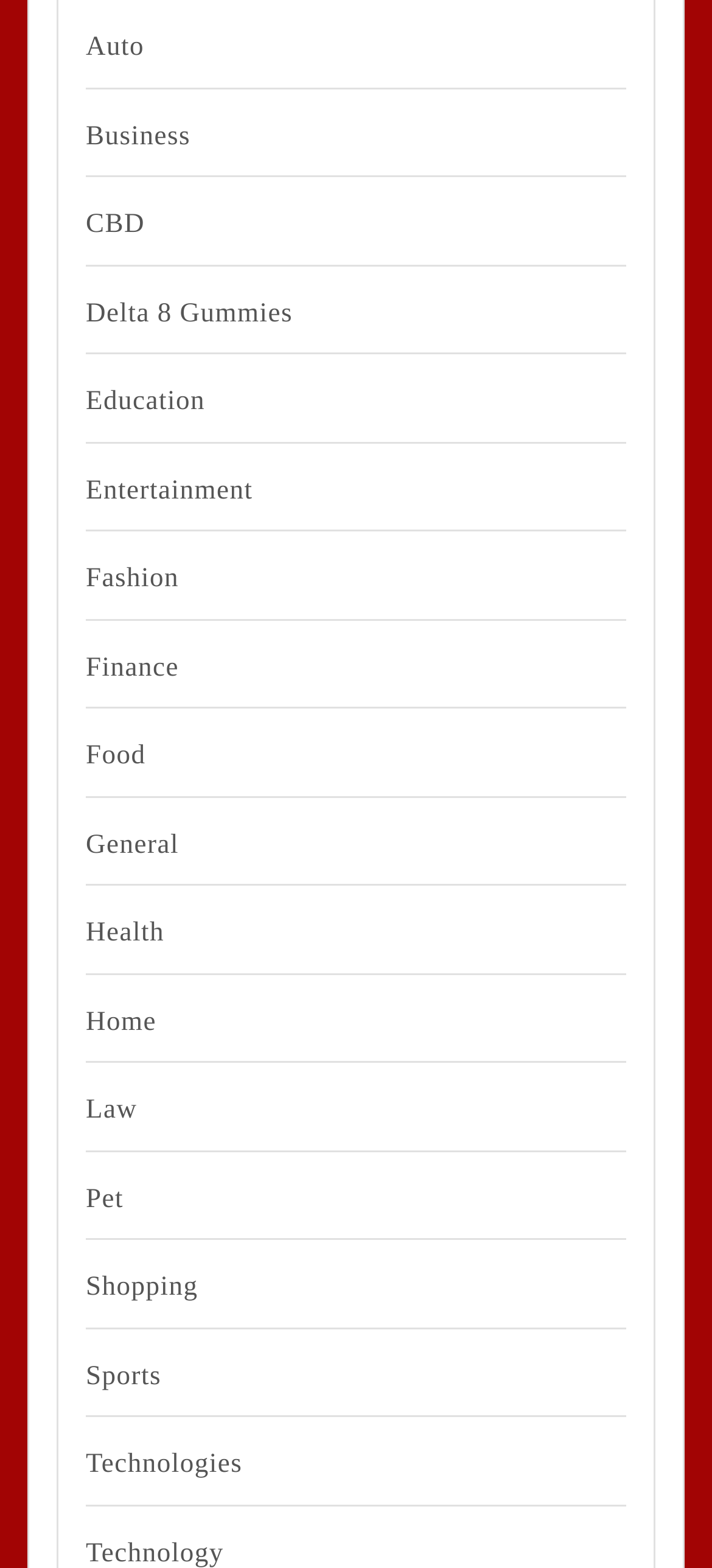Show me the bounding box coordinates of the clickable region to achieve the task as per the instruction: "Browse Business".

[0.121, 0.074, 0.79, 0.101]